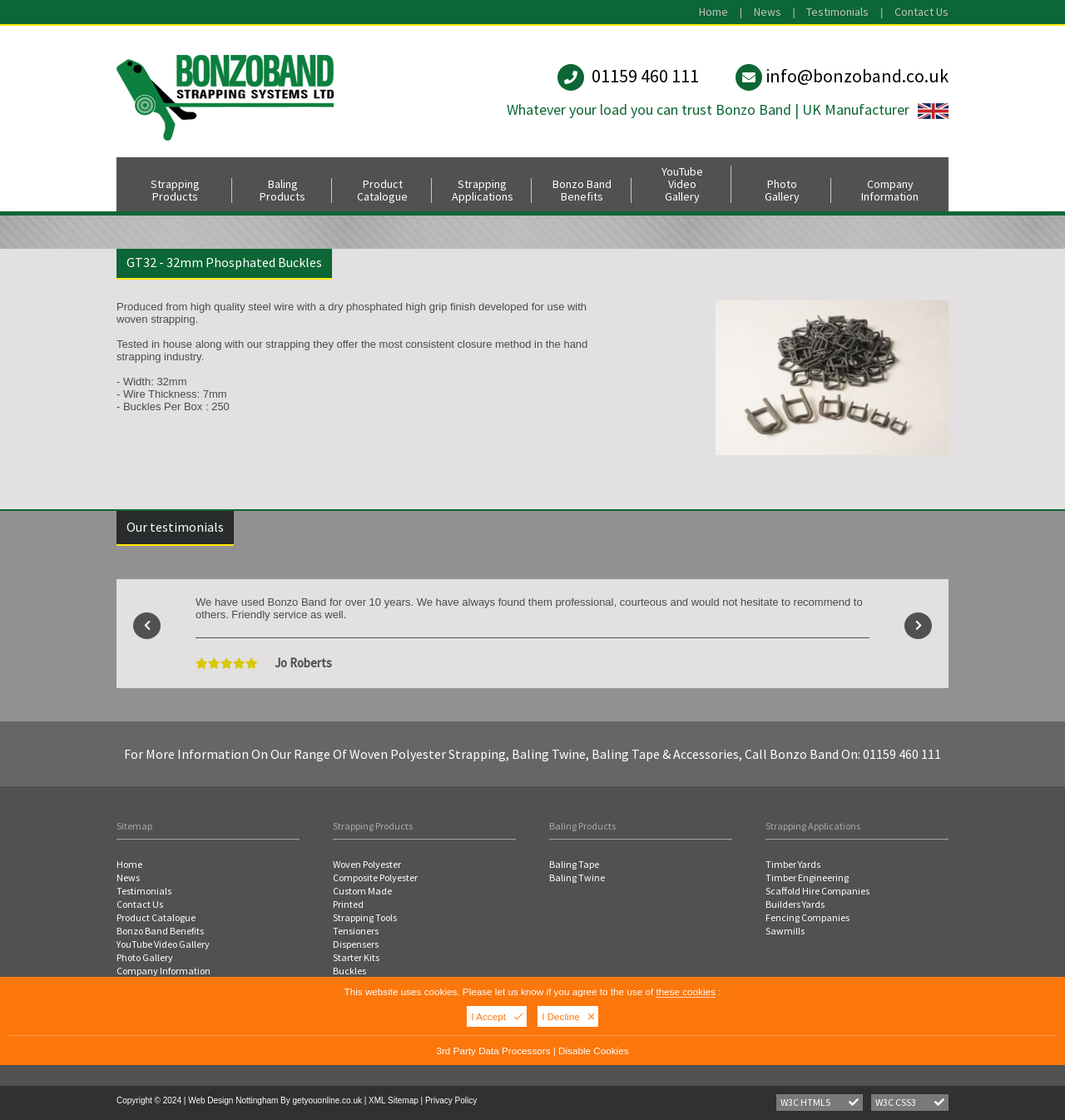Please identify the bounding box coordinates of the element's region that should be clicked to execute the following instruction: "Enlarge the product image". The bounding box coordinates must be four float numbers between 0 and 1, i.e., [left, top, right, bottom].

[0.672, 0.268, 0.891, 0.406]